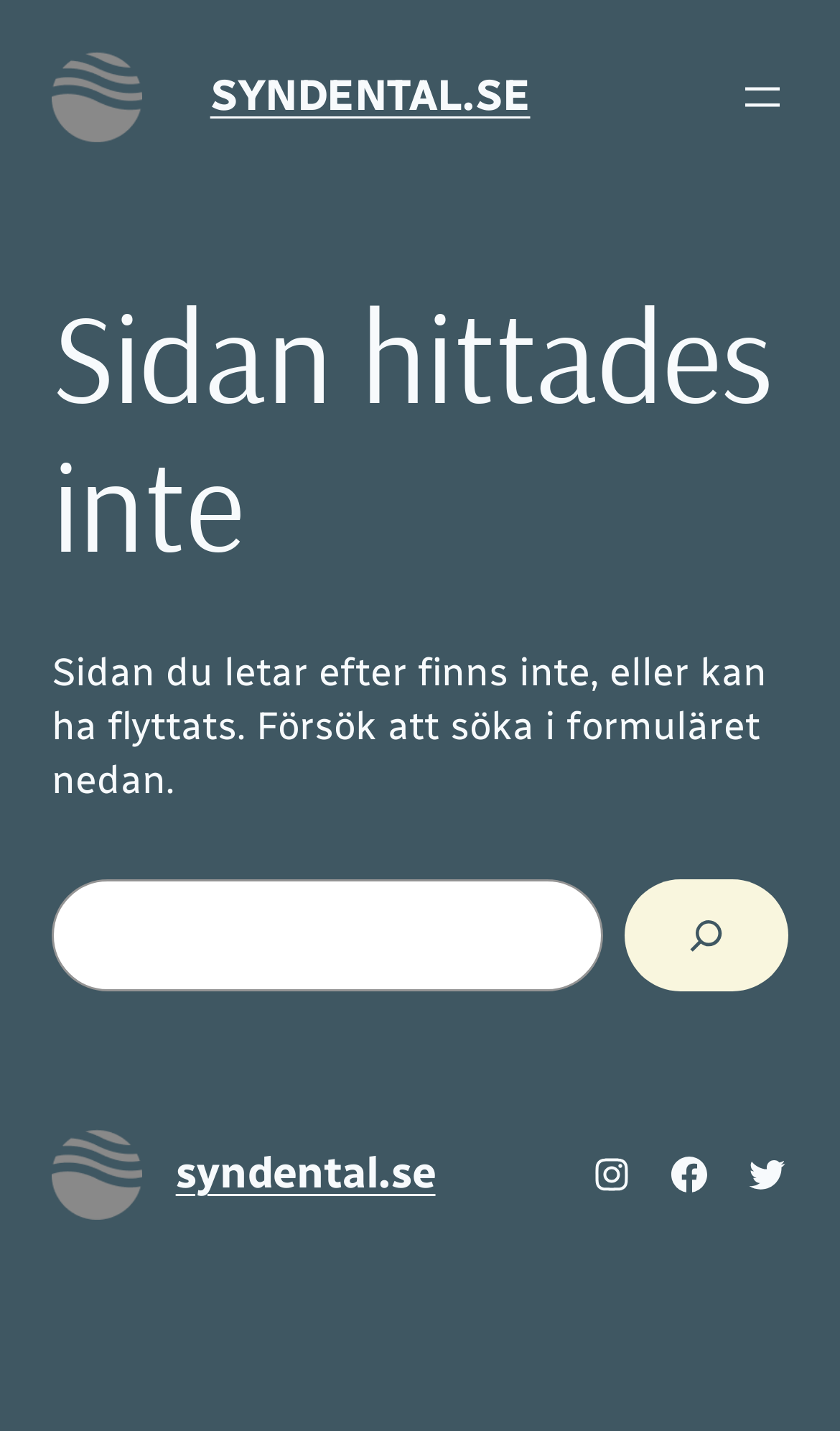Use a single word or phrase to answer the question:
How many social media links are there?

3